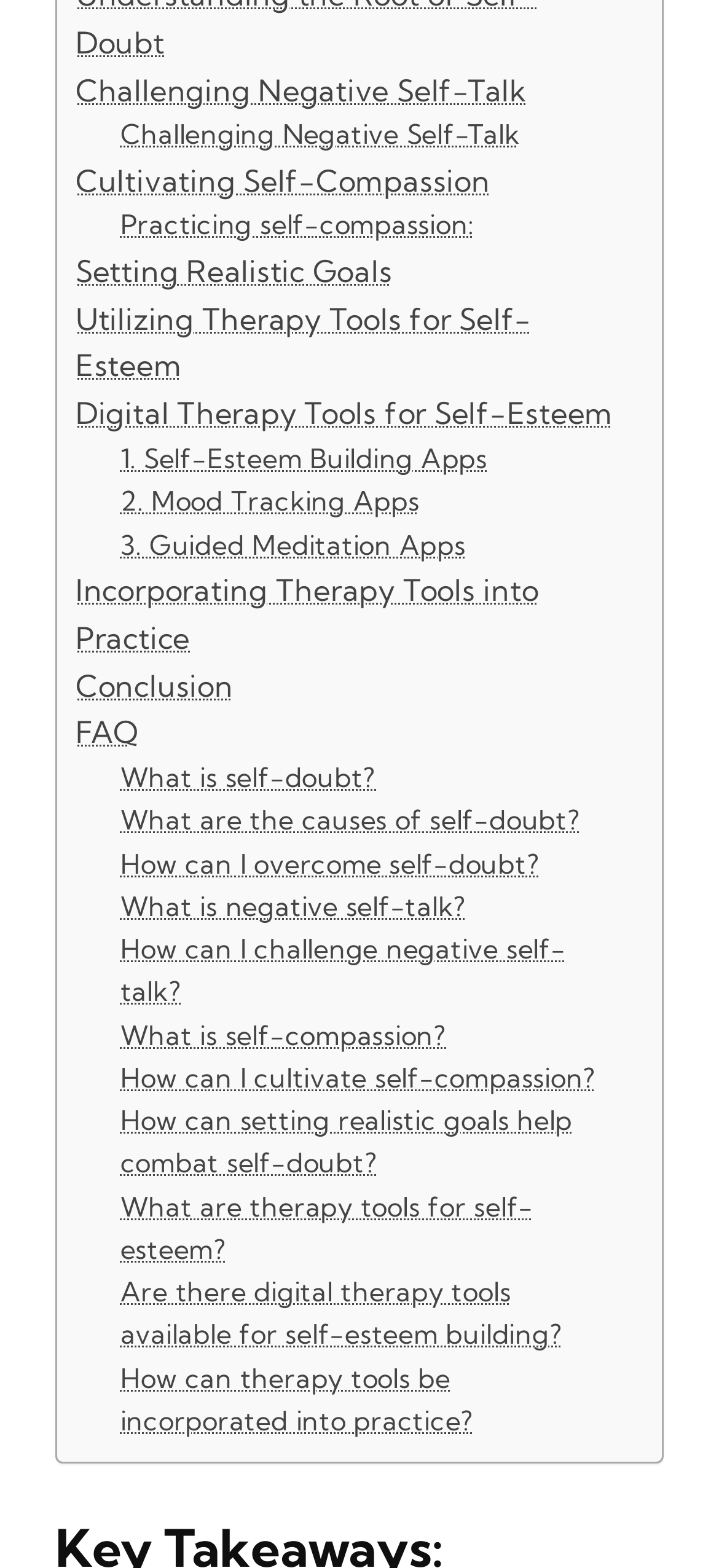Please reply to the following question with a single word or a short phrase:
Is there a link about incorporating therapy tools into practice?

Yes